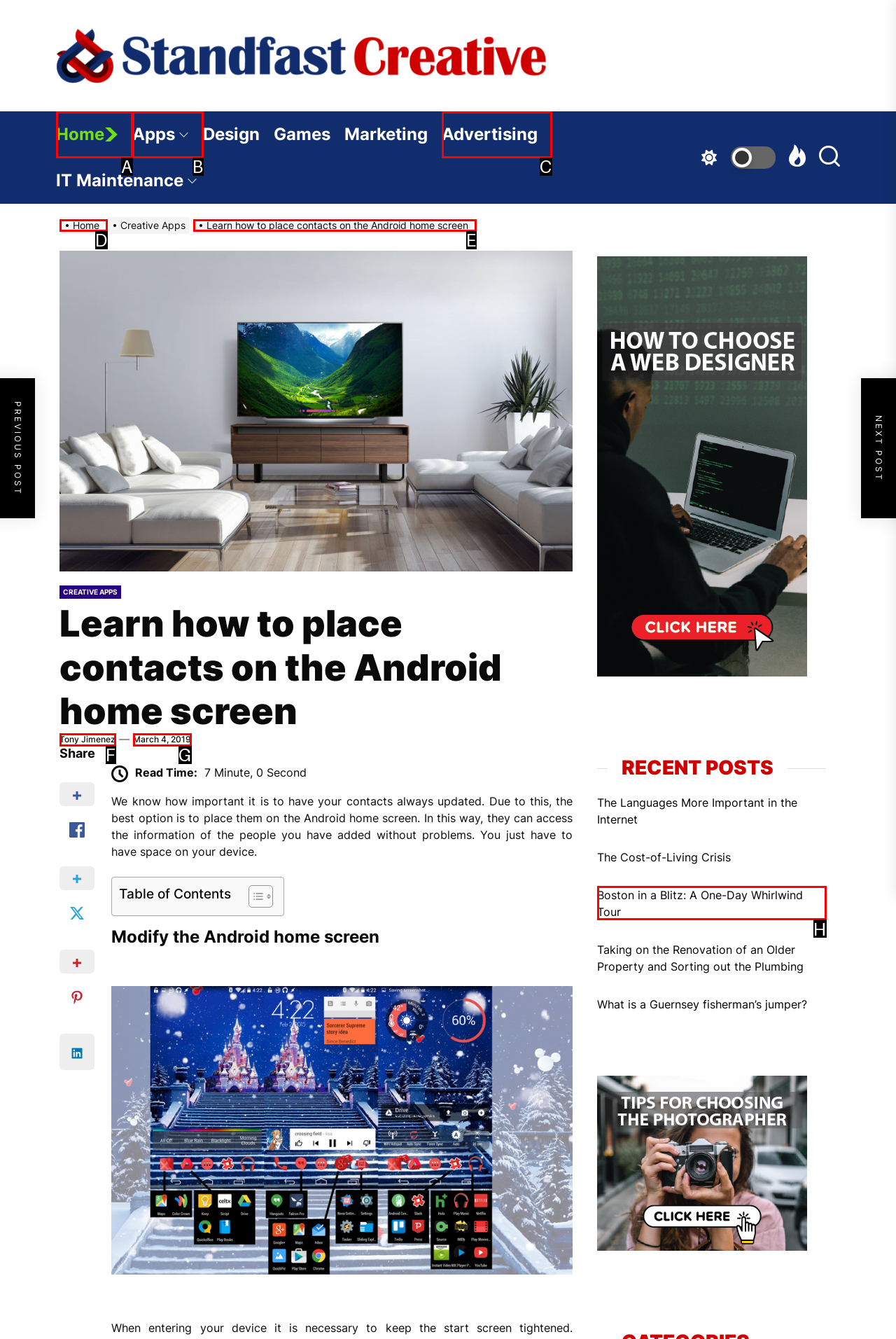Pick the HTML element that corresponds to the description: Tony Jimenez
Answer with the letter of the correct option from the given choices directly.

F